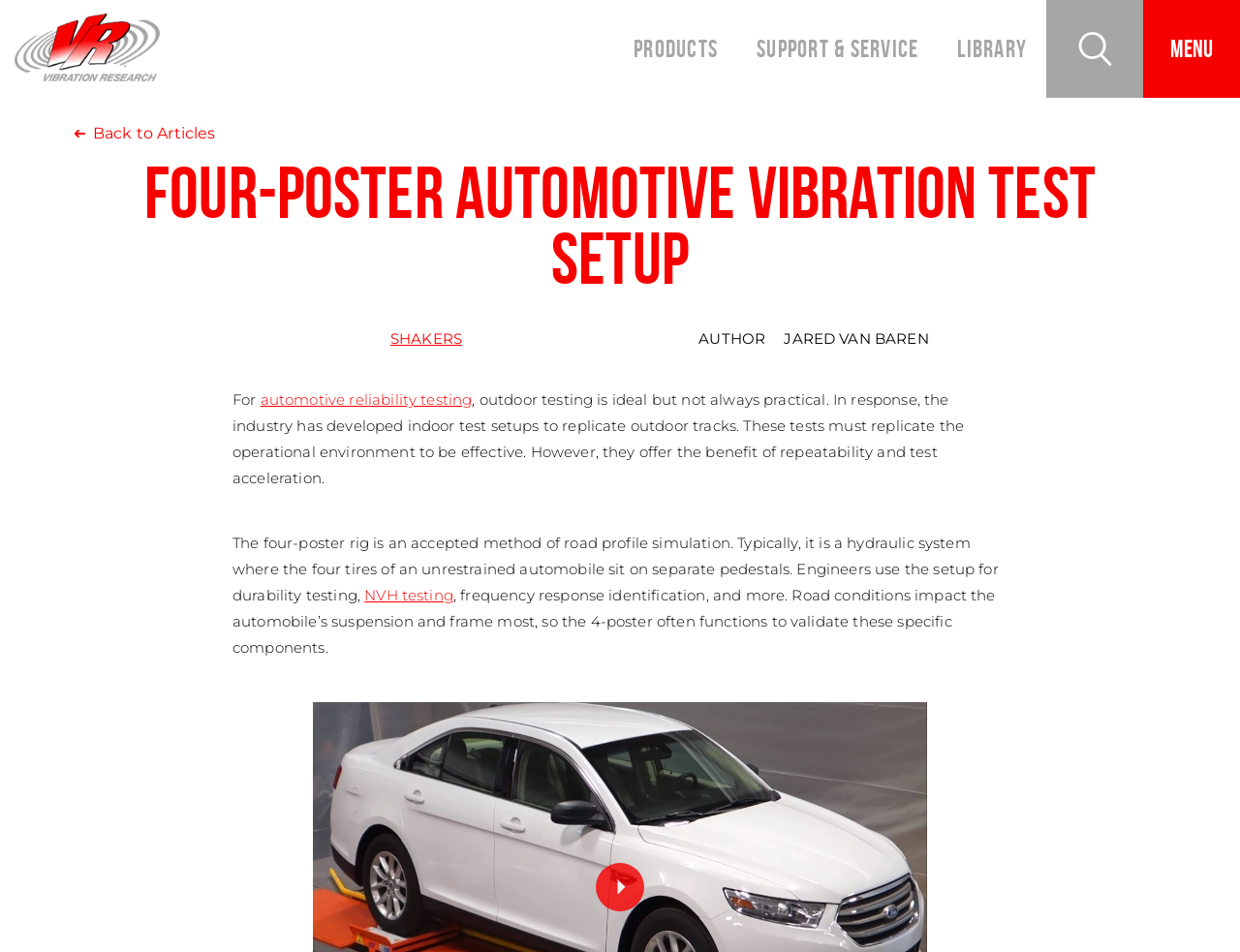Determine the bounding box coordinates of the clickable element to achieve the following action: 'Search for something'. Provide the coordinates as four float values between 0 and 1, formatted as [left, top, right, bottom].

[0.844, 0.0, 0.922, 0.103]